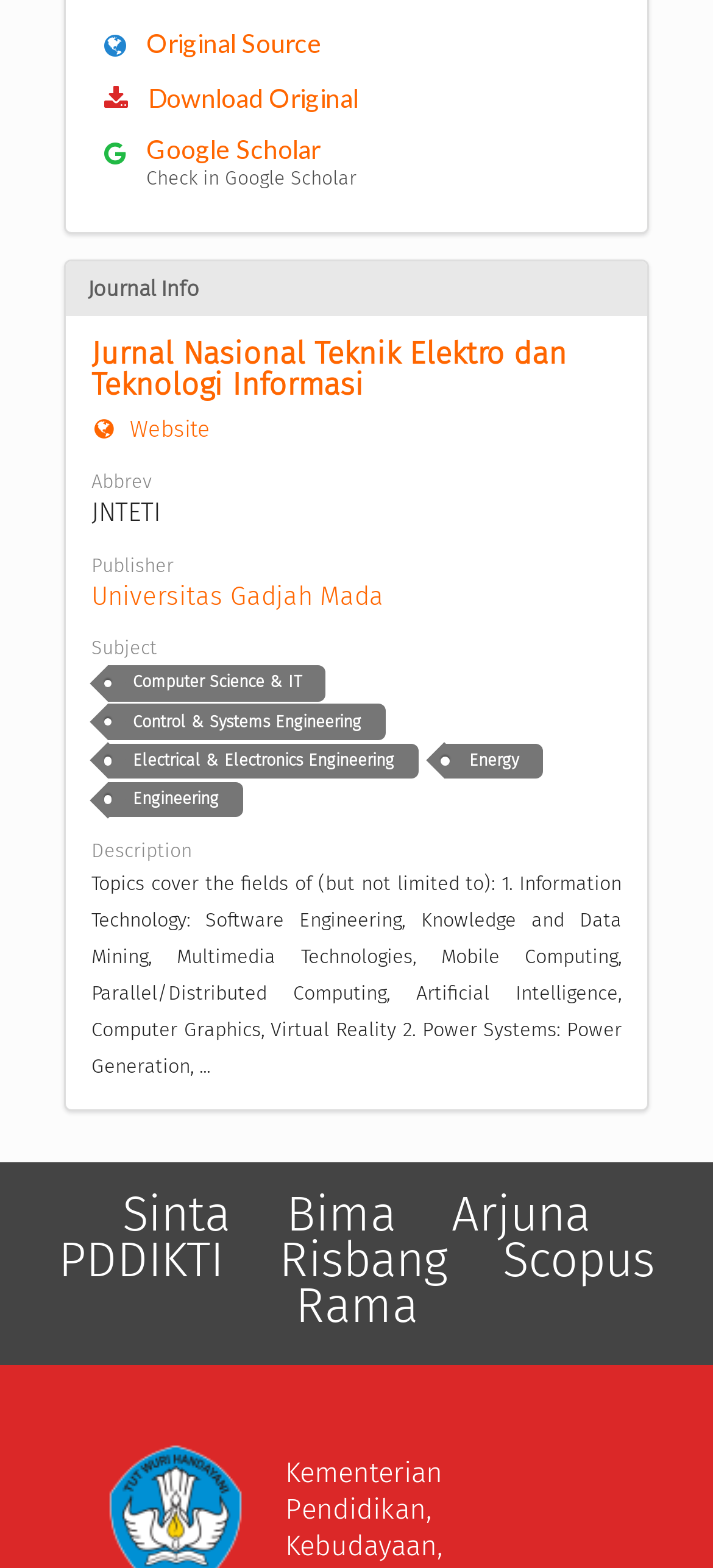Please reply to the following question using a single word or phrase: 
What are the topics covered by the journal?

Information Technology, Power Systems, etc.